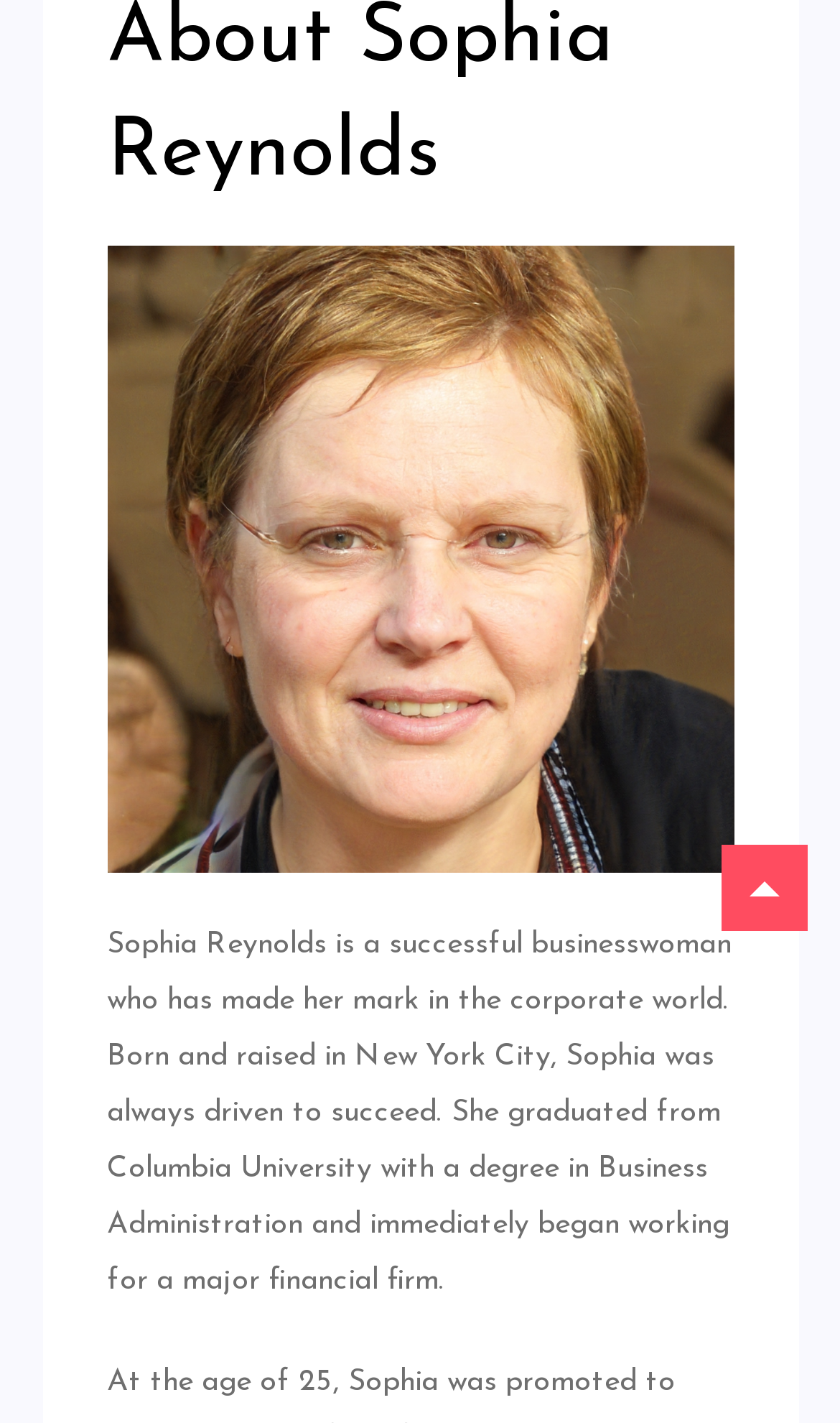Provide the bounding box coordinates for the UI element that is described as: "parent_node: Skip to content".

[0.859, 0.594, 0.962, 0.654]